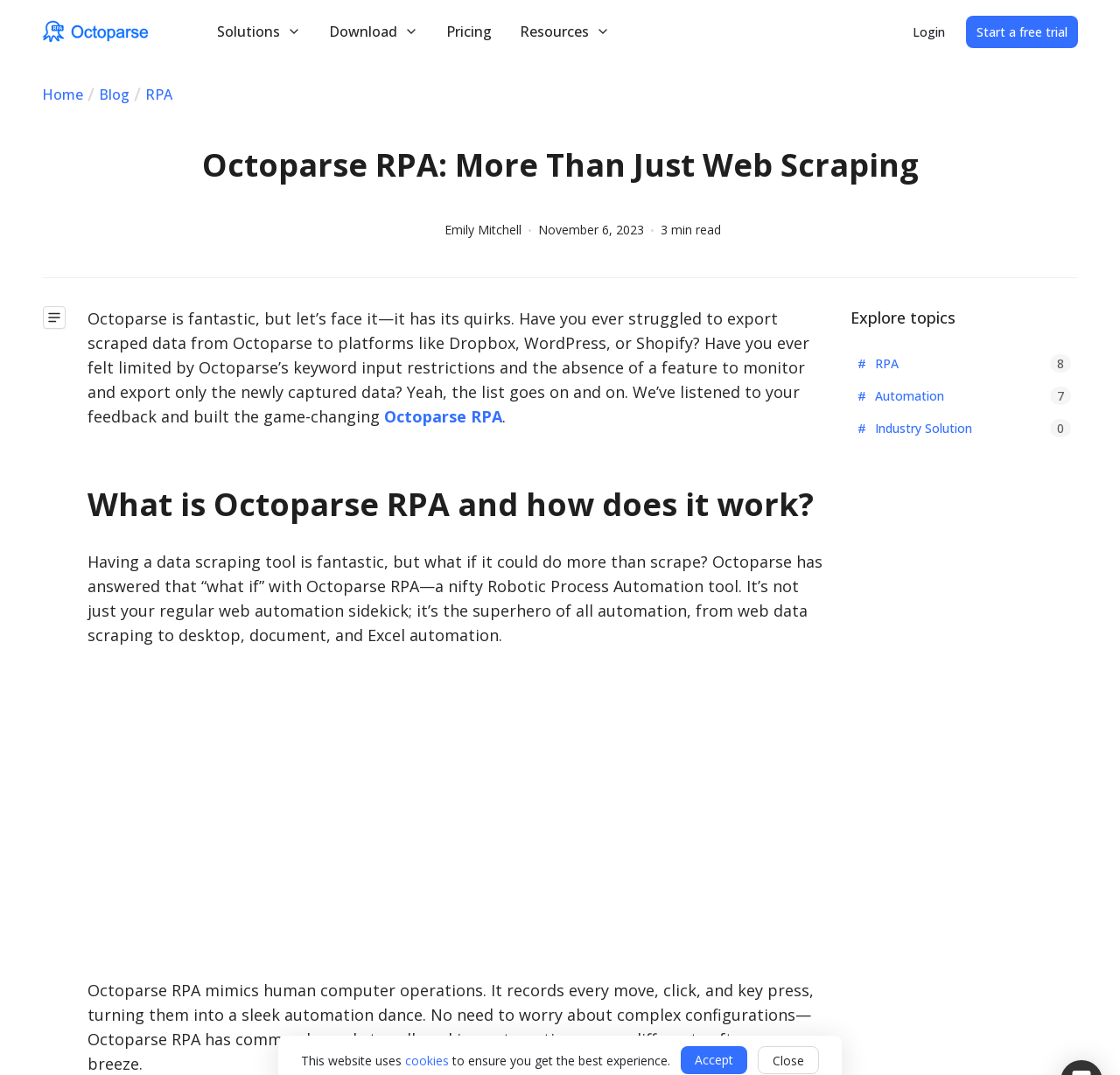Determine the bounding box coordinates of the clickable element necessary to fulfill the instruction: "Click the Octoparse RPA link". Provide the coordinates as four float numbers within the 0 to 1 range, i.e., [left, top, right, bottom].

[0.343, 0.378, 0.448, 0.397]